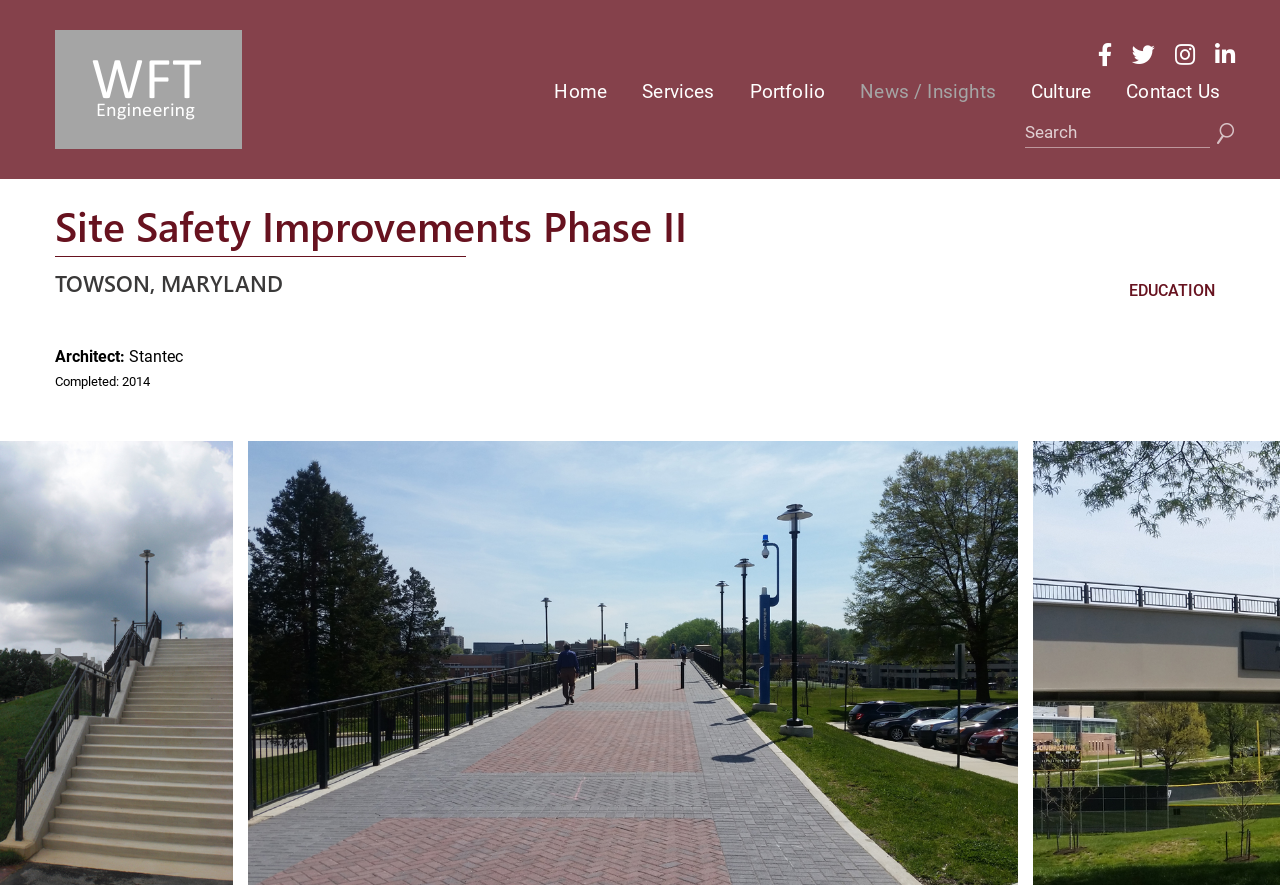Please provide a comprehensive response to the question based on the details in the image: Who is the architect of the project?

The architect of the project is mentioned on the webpage, which is 'Stantec', and it is a static text following the label 'Architect:'.